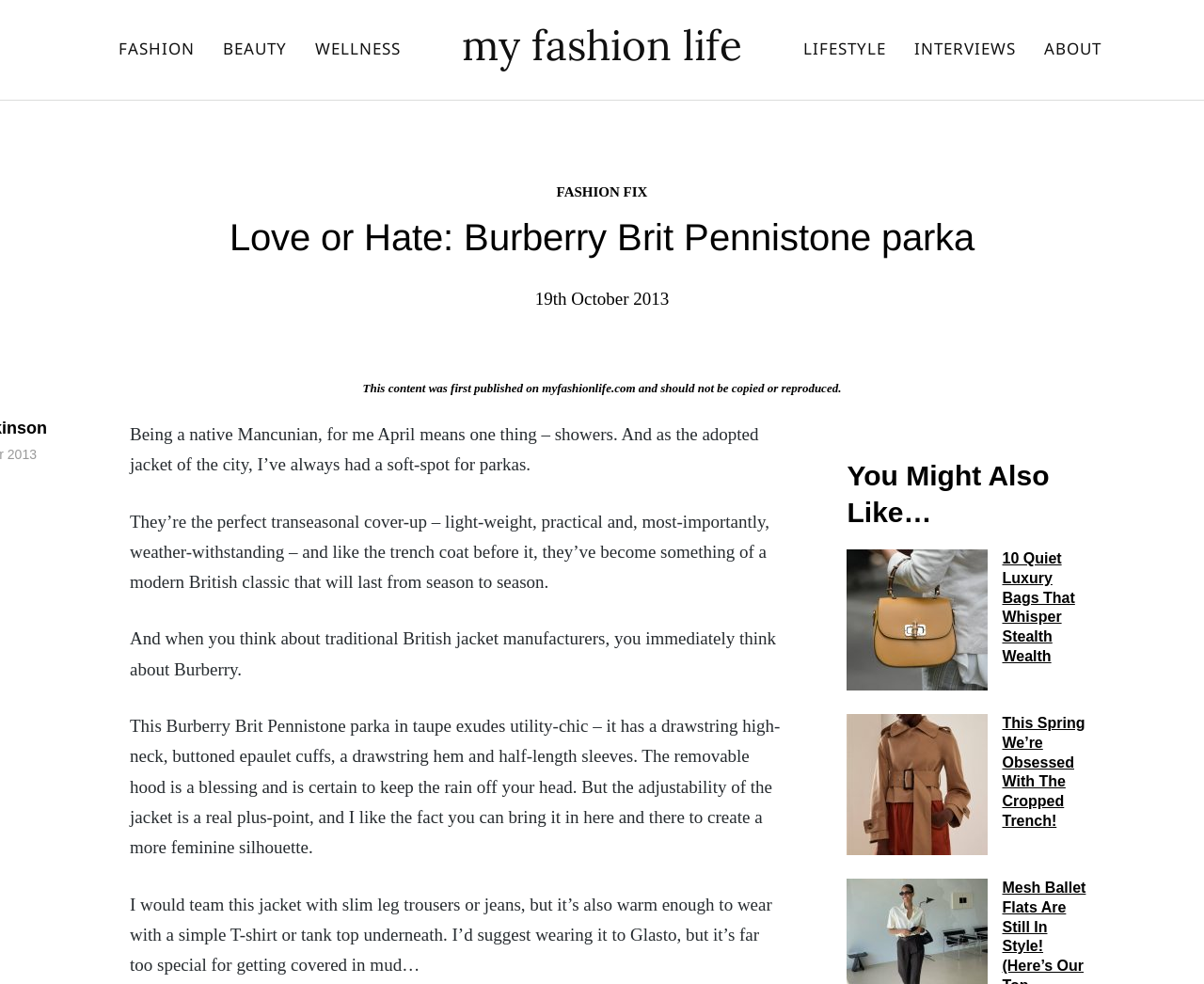Give a one-word or short phrase answer to the question: 
What is the category of the article?

FASHION